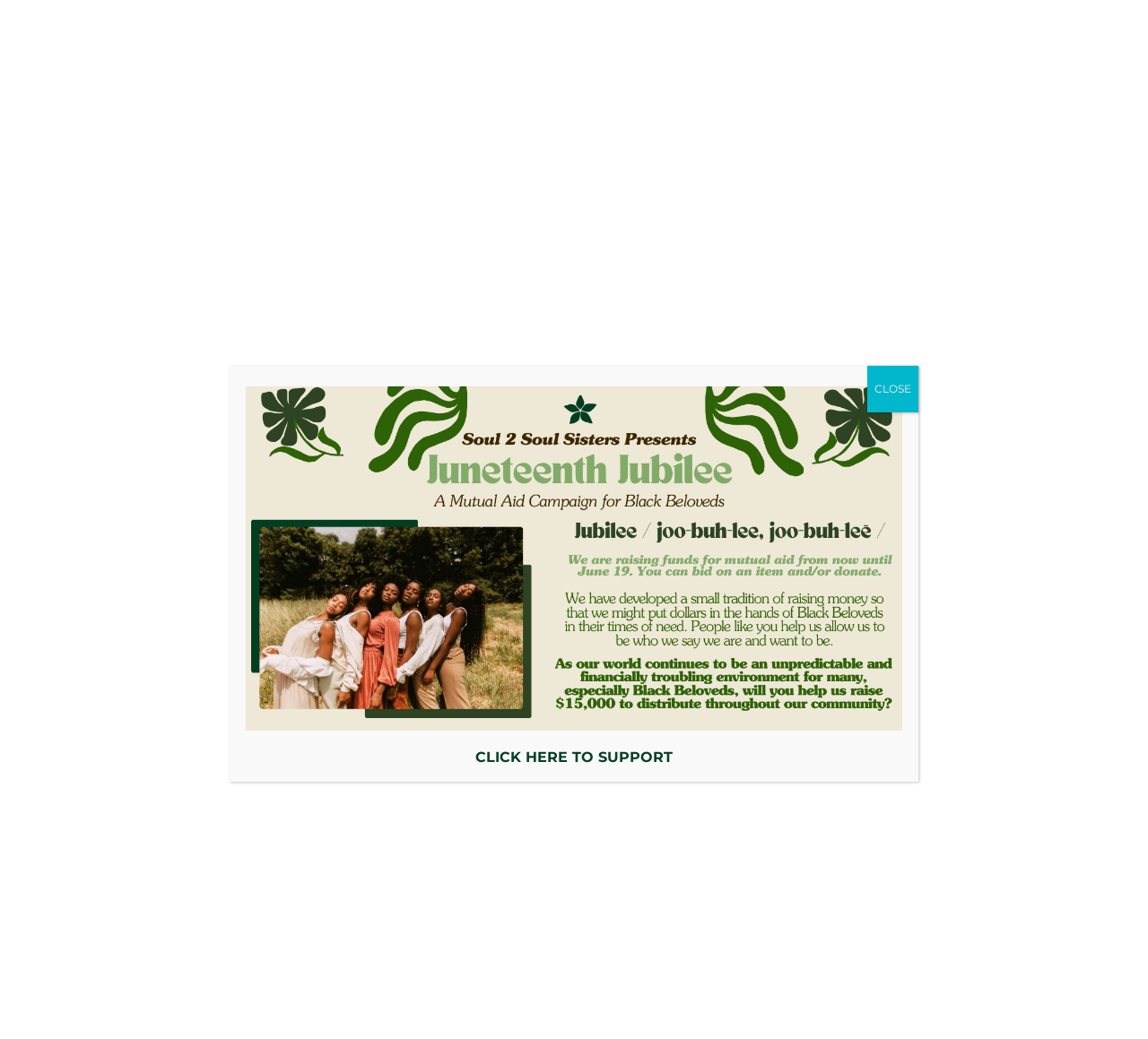Please identify the coordinates of the bounding box for the clickable region that will accomplish this instruction: "Click the CLICK HERE TO SUPPORT link".

[0.414, 0.721, 0.586, 0.737]